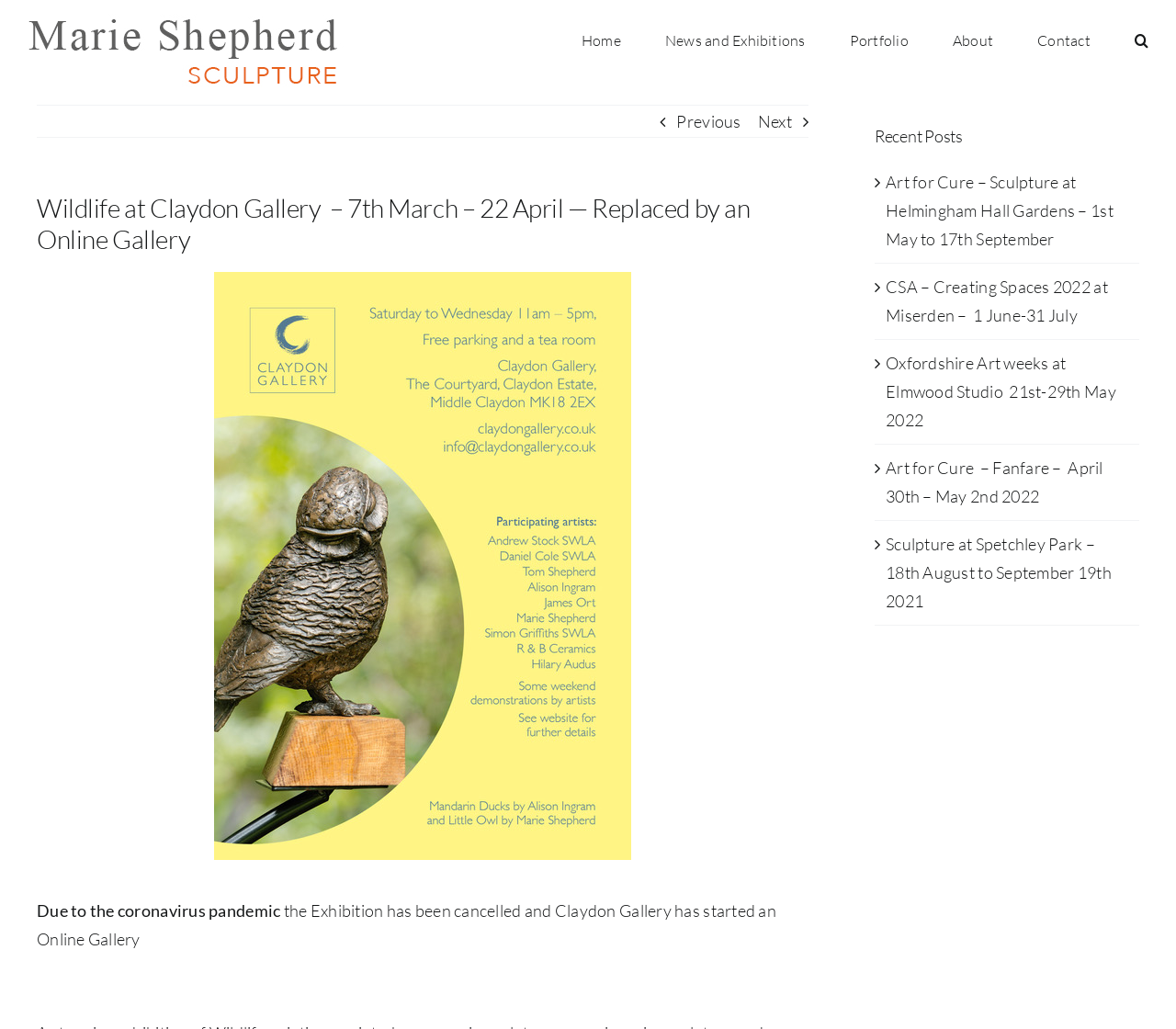Identify the bounding box coordinates of the region that needs to be clicked to carry out this instruction: "View Online Gallery". Provide these coordinates as four float numbers ranging from 0 to 1, i.e., [left, top, right, bottom].

[0.031, 0.903, 0.122, 0.922]